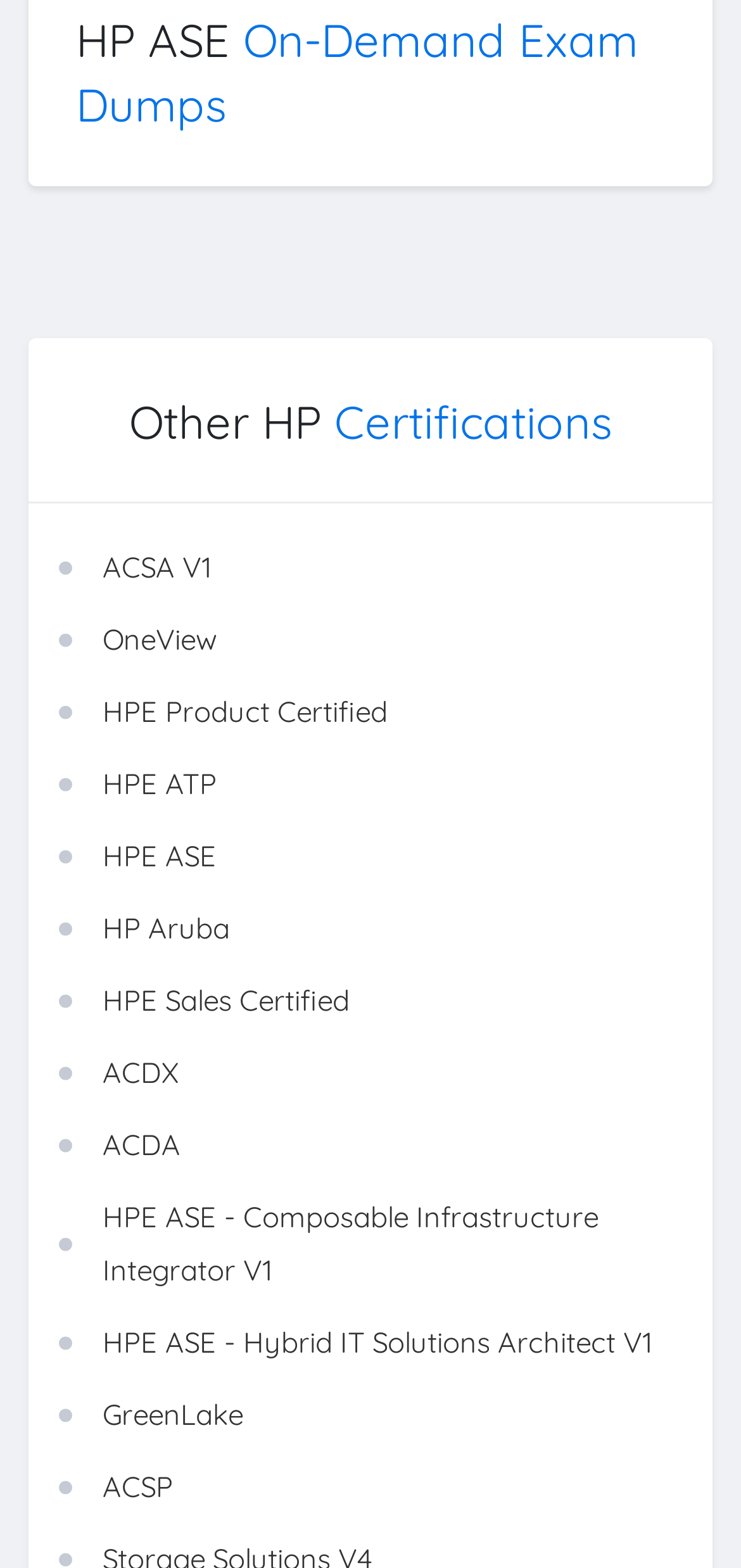Please provide the bounding box coordinates for the element that needs to be clicked to perform the following instruction: "Learn about GreenLake". The coordinates should be given as four float numbers between 0 and 1, i.e., [left, top, right, bottom].

[0.138, 0.891, 0.328, 0.914]